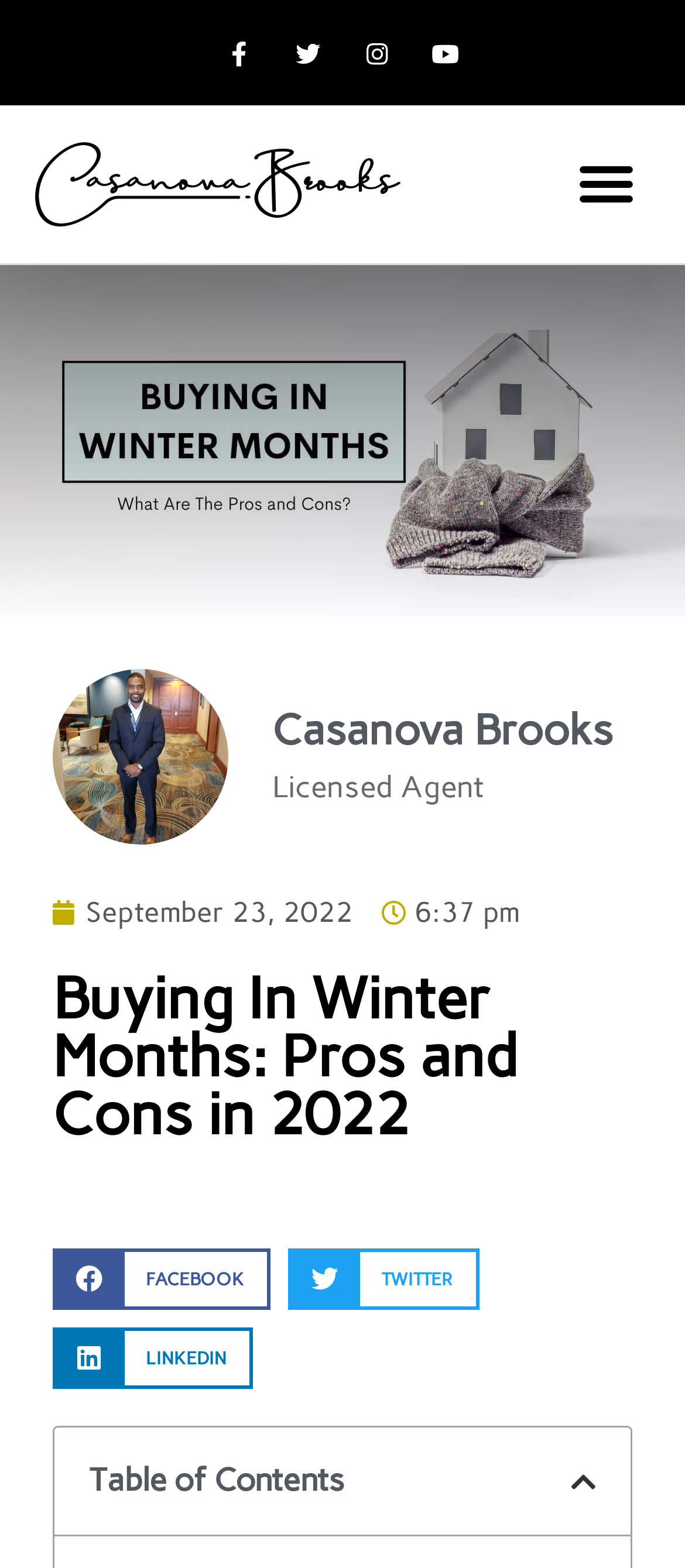What is the purpose of the buttons at the bottom?
Please give a detailed and thorough answer to the question, covering all relevant points.

The buttons at the bottom of the page contain text such as 'FACEBOOK', 'TWITTER', and 'LINKEDIN', which suggests that their purpose is to allow users to share the content on social media platforms.